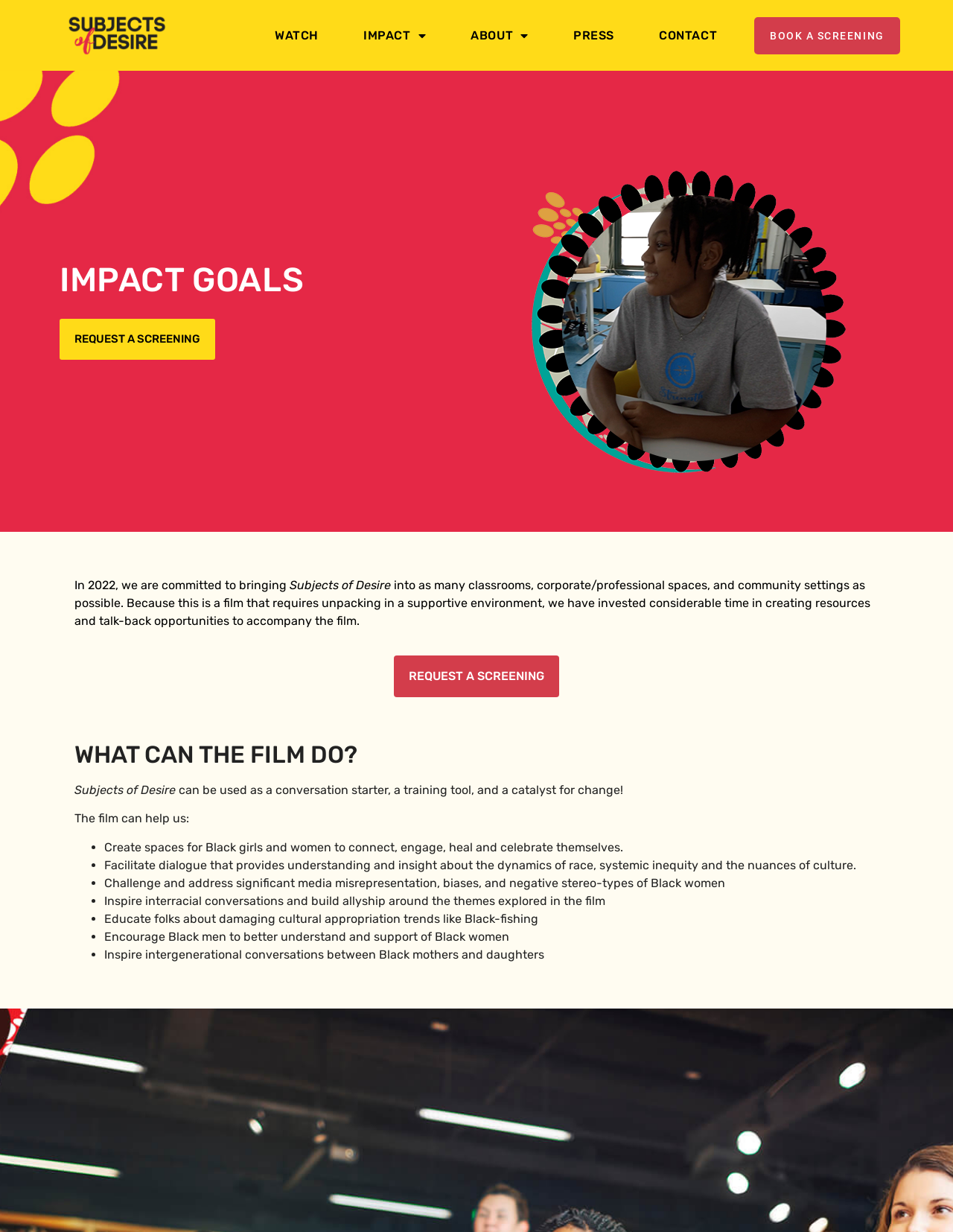What is the purpose of the film in classrooms?
Answer the question with just one word or phrase using the image.

Unpacking in a supportive environment